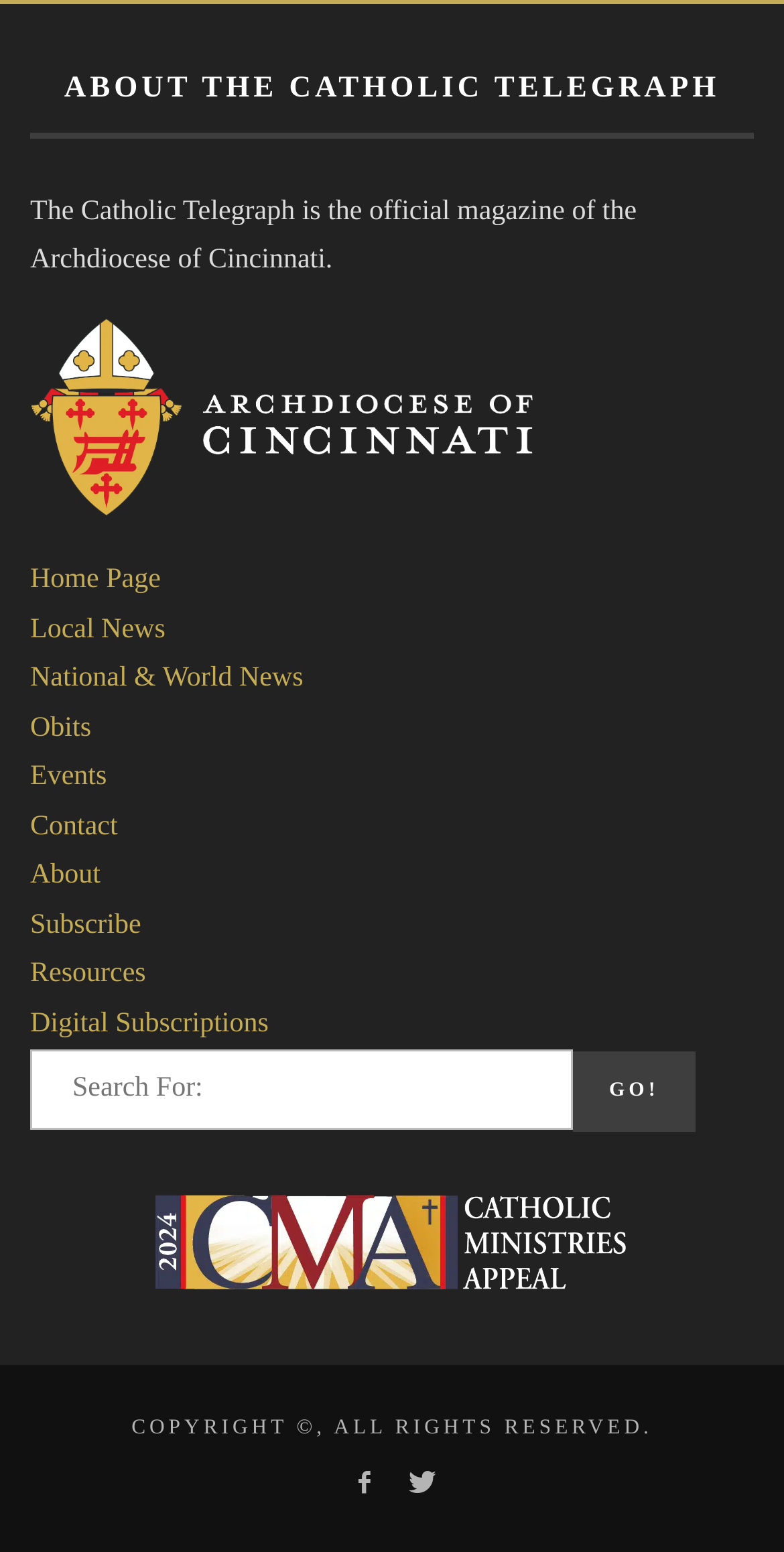Identify the bounding box for the element characterized by the following description: "SEO".

None